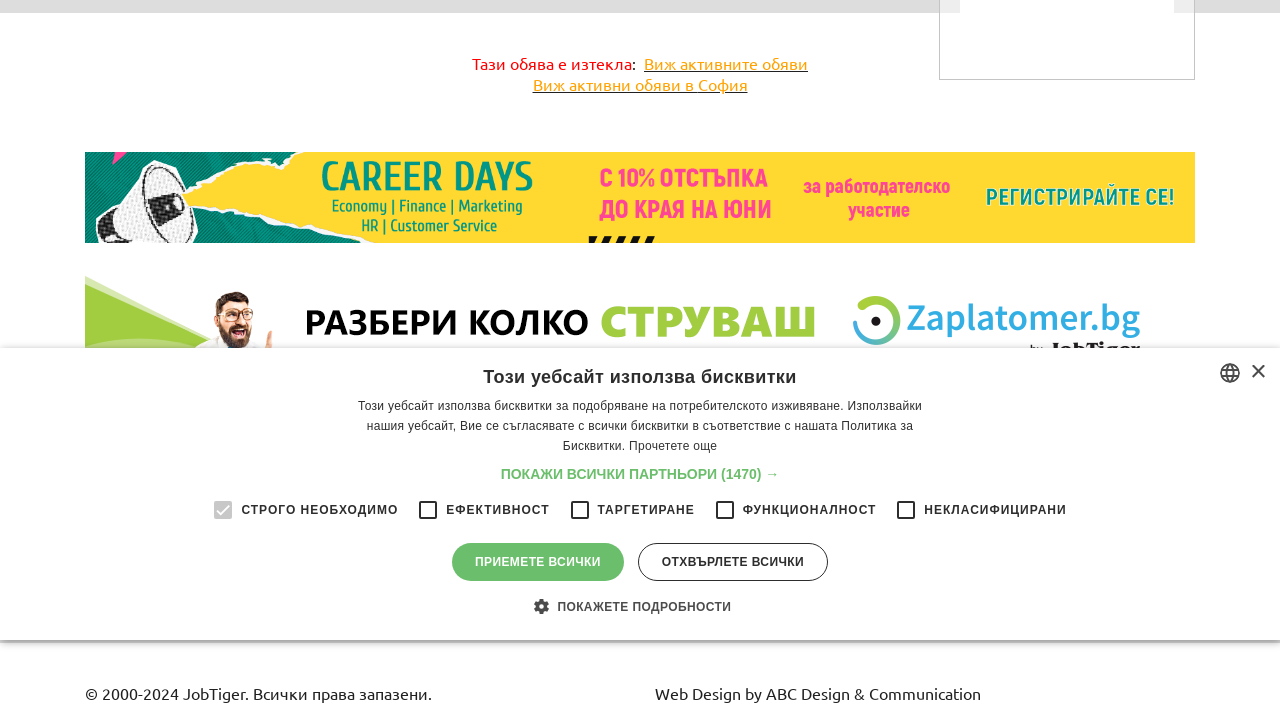Identify the bounding box of the UI element that matches this description: "Всички услуги на JobTiger".

[0.734, 0.637, 0.867, 0.663]